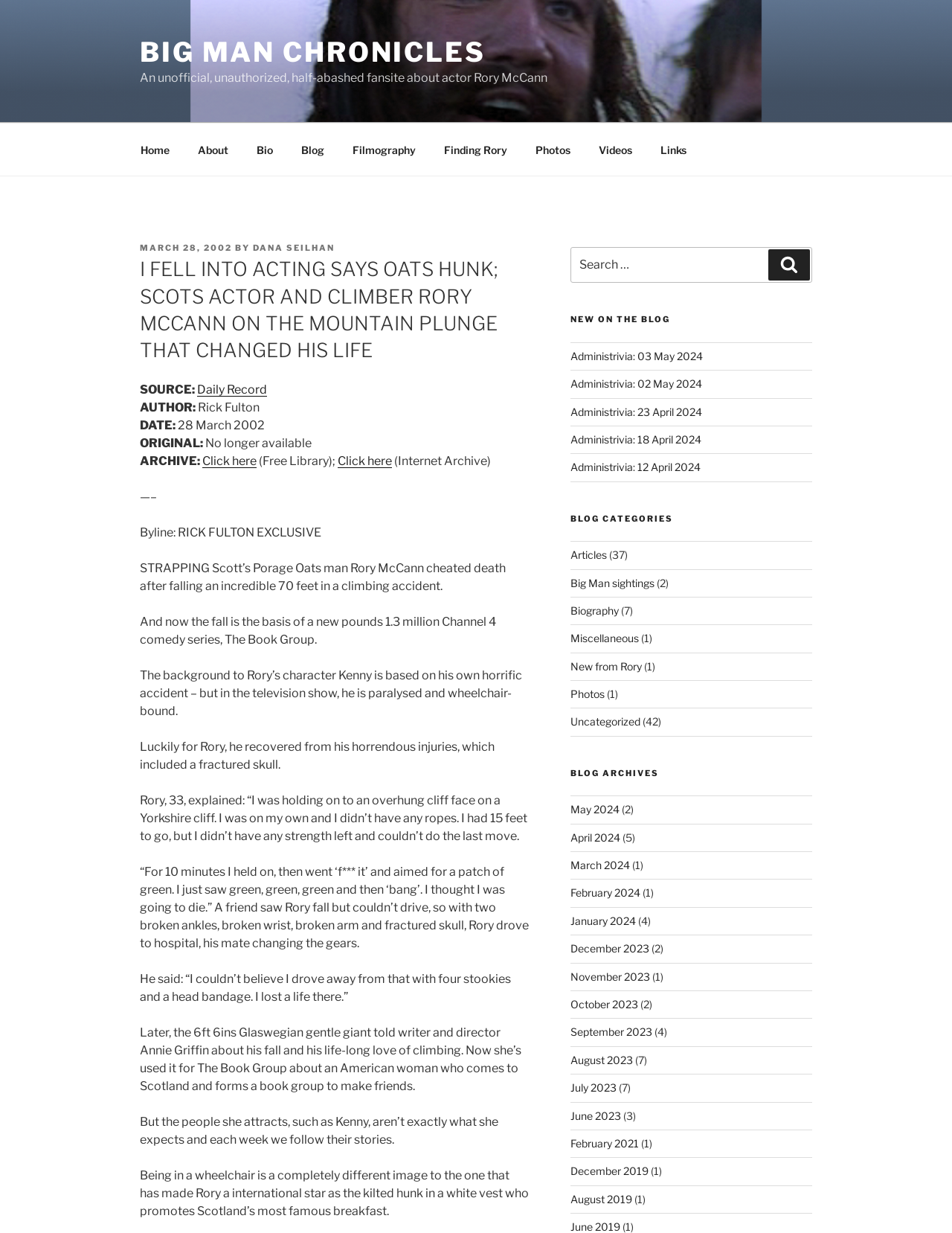How many feet did Rory McCann fall in a climbing accident?
Please ensure your answer is as detailed and informative as possible.

According to the article, Rory McCann cheated death after falling an incredible 70 feet in a climbing accident.